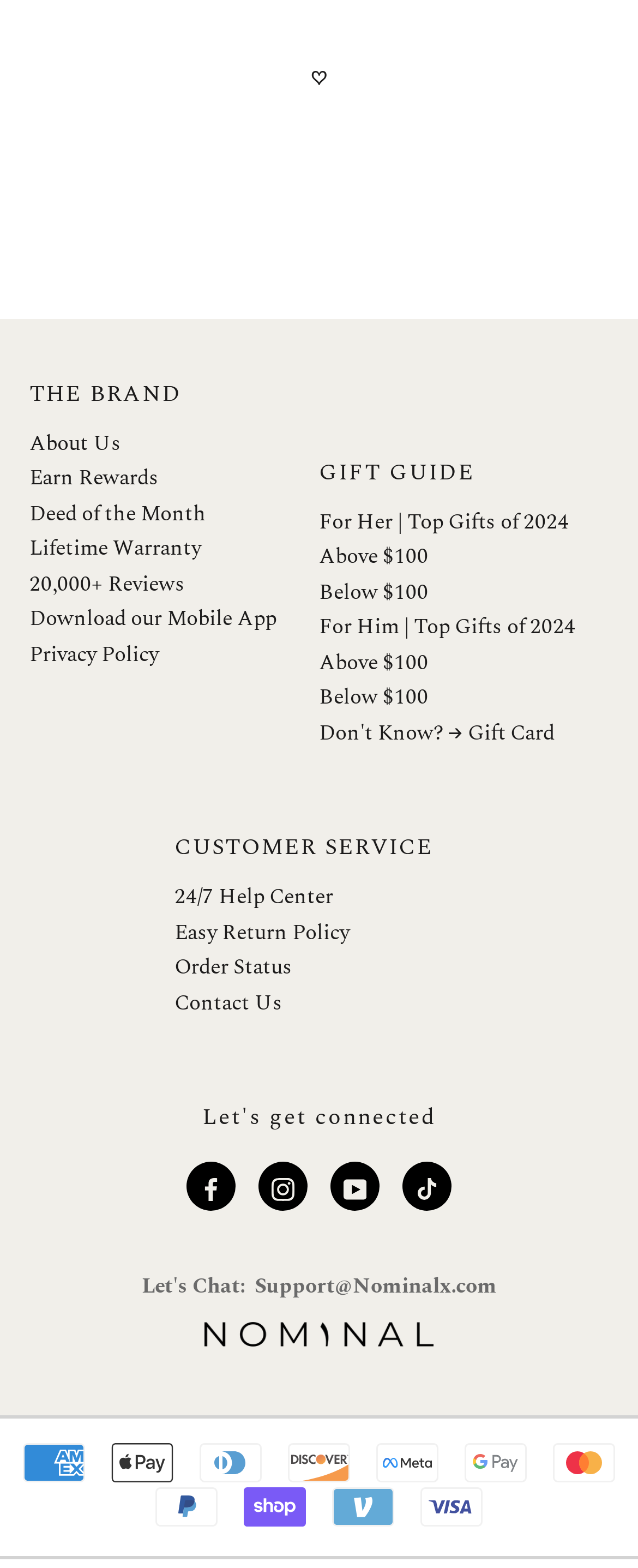Please identify the bounding box coordinates of the region to click in order to complete the given instruction: "View Deed of the Month". The coordinates should be four float numbers between 0 and 1, i.e., [left, top, right, bottom].

[0.046, 0.318, 0.5, 0.338]